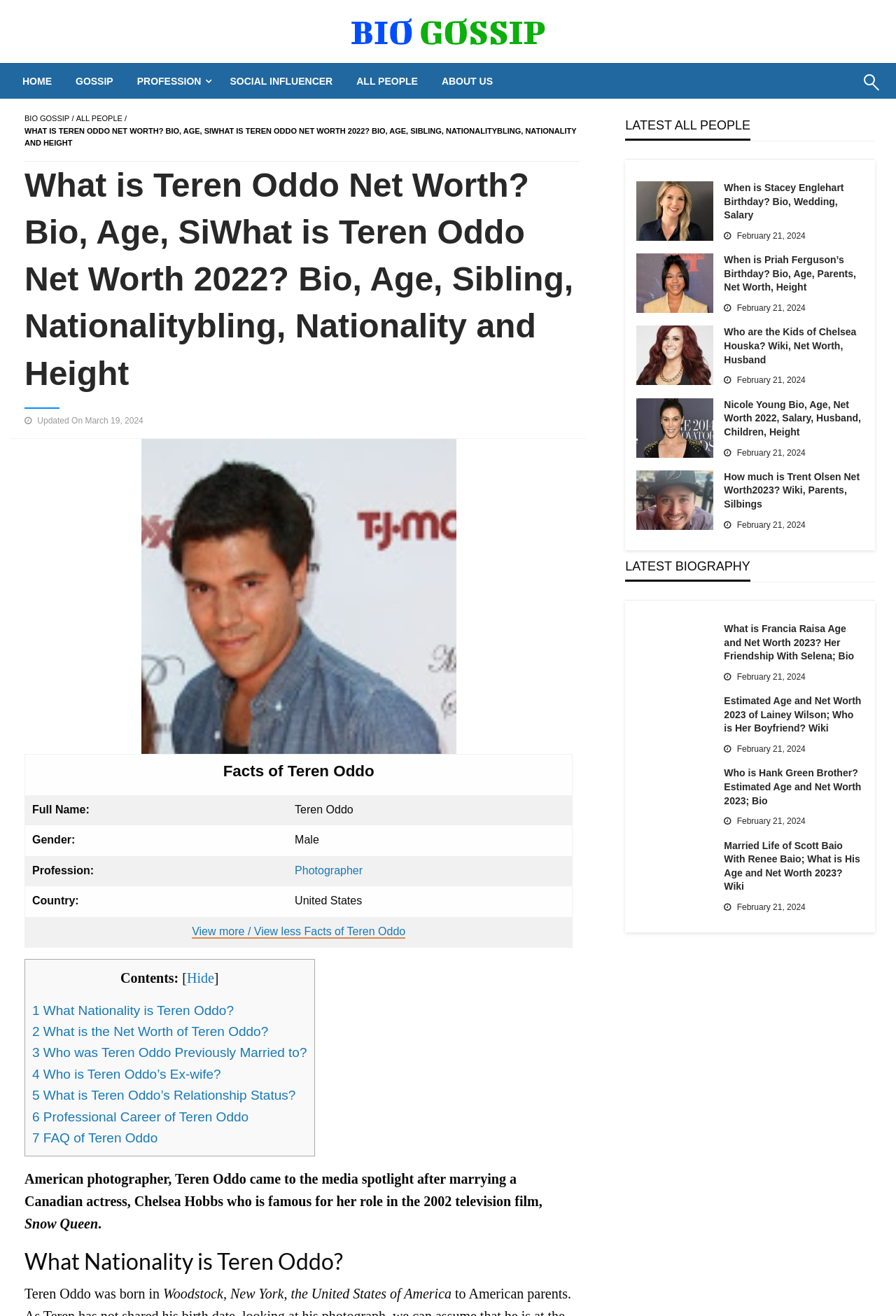What is the current relationship status of Teren Oddo?
Answer with a single word or phrase, using the screenshot for reference.

Not specified